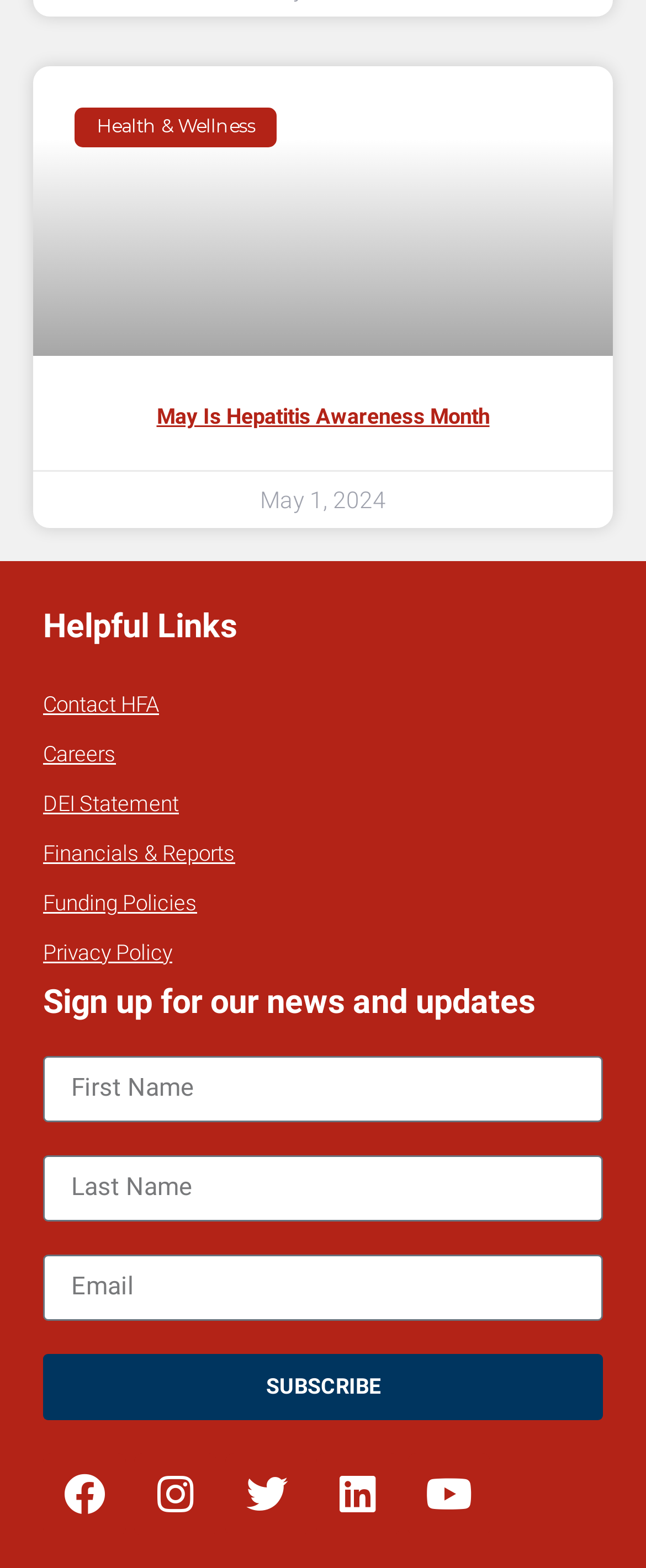Pinpoint the bounding box coordinates of the area that must be clicked to complete this instruction: "Enter your first name".

[0.067, 0.673, 0.933, 0.716]